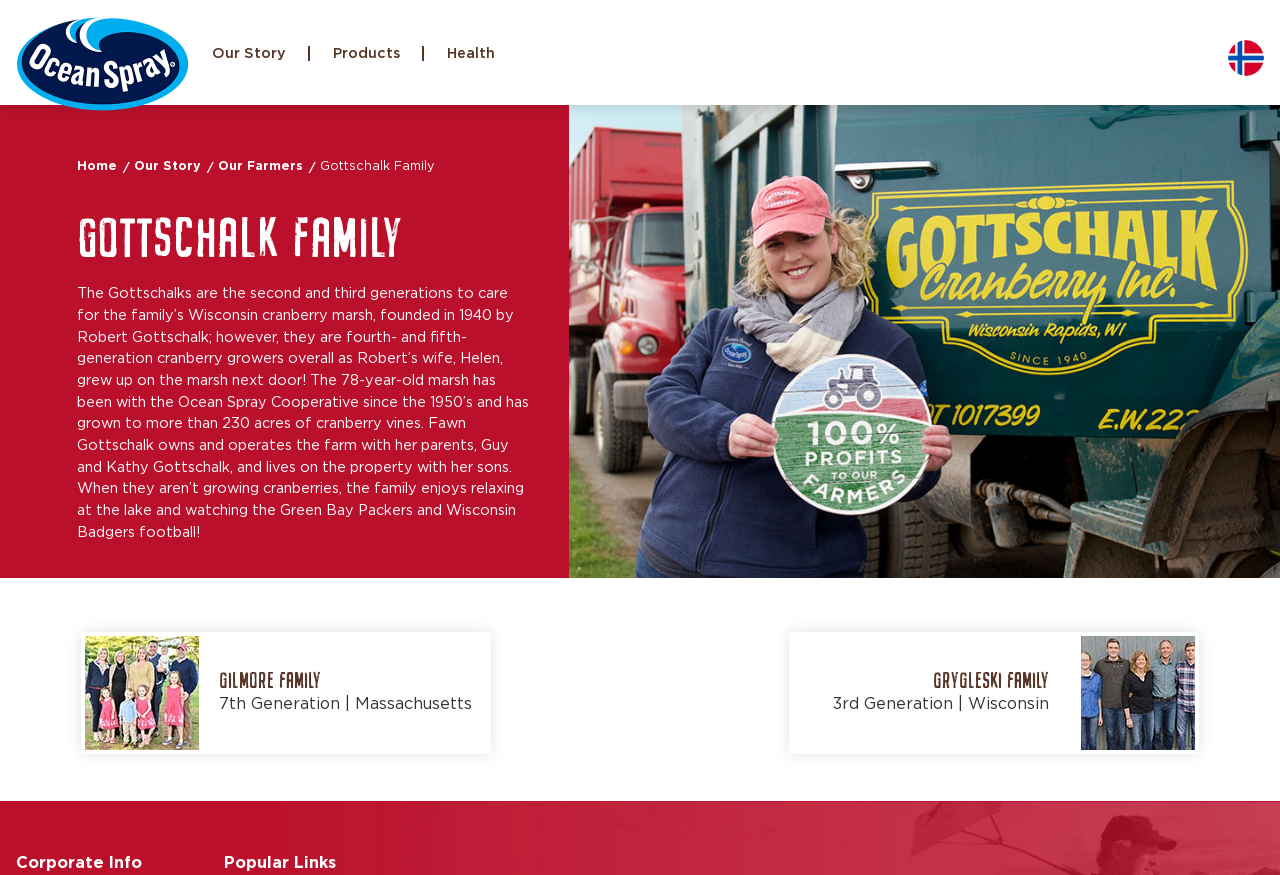Identify the bounding box coordinates for the UI element described as follows: Our Story. Use the format (top-left x, top-left y, bottom-right x, bottom-right y) and ensure all values are floating point numbers between 0 and 1.

[0.105, 0.183, 0.157, 0.198]